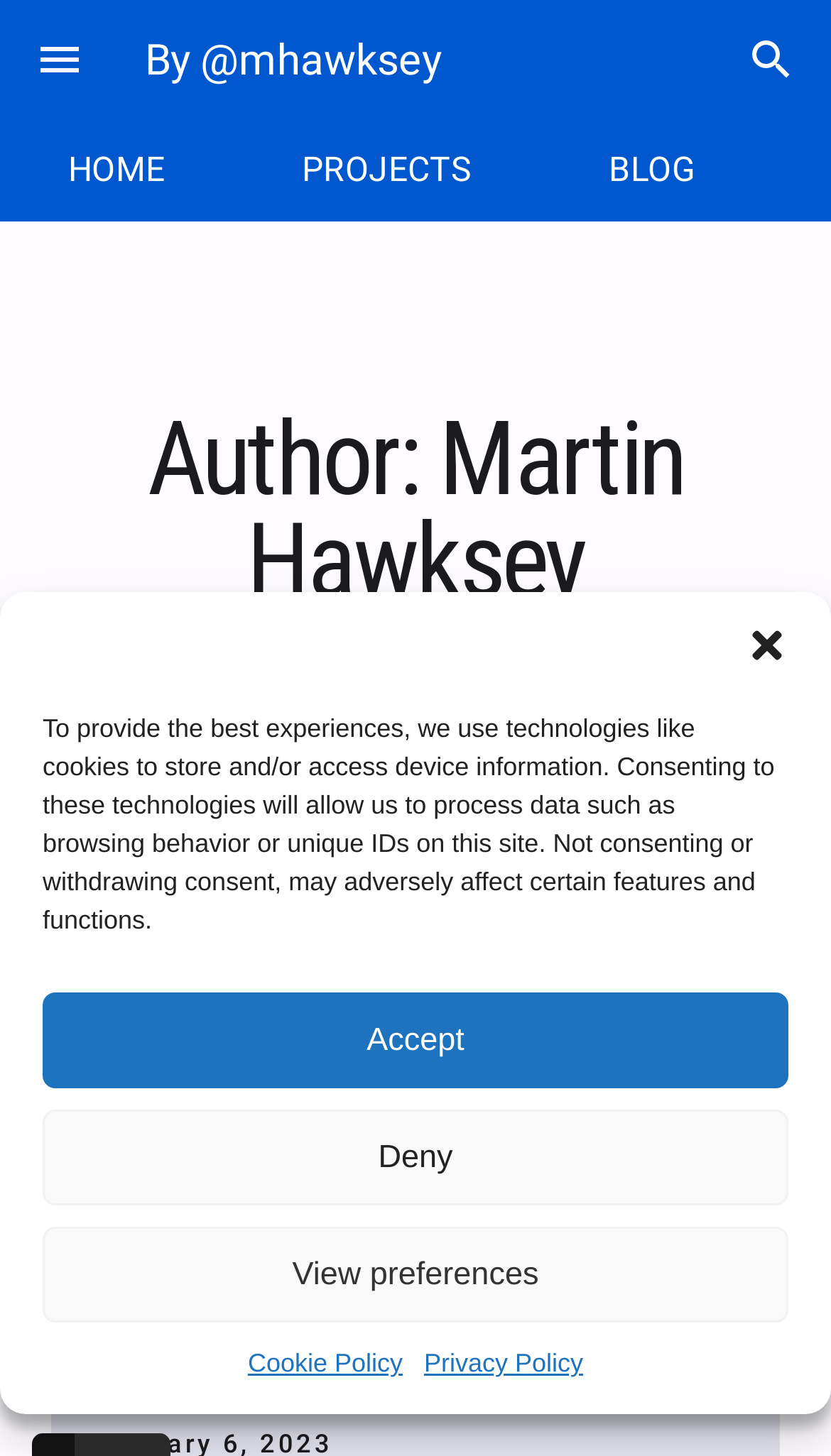Find the bounding box coordinates of the clickable region needed to perform the following instruction: "read author information". The coordinates should be provided as four float numbers between 0 and 1, i.e., [left, top, right, bottom].

[0.062, 0.281, 0.938, 0.421]